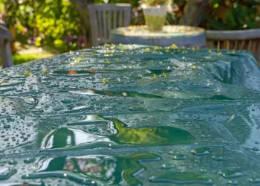Please respond to the question with a concise word or phrase:
Where is the table located?

In a garden